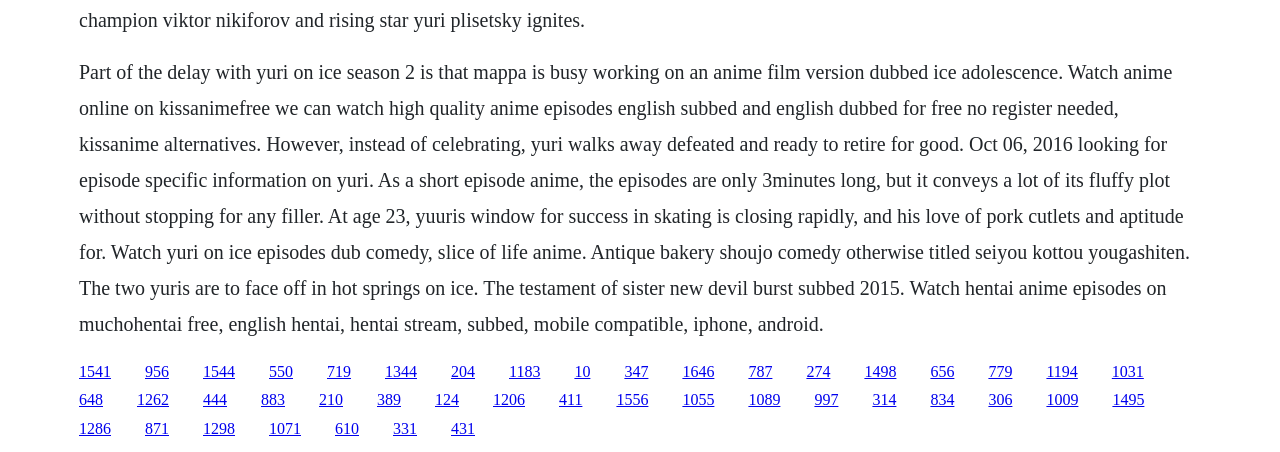Determine the bounding box coordinates of the element that should be clicked to execute the following command: "Click the link to watch Antique Bakery".

[0.159, 0.802, 0.184, 0.84]